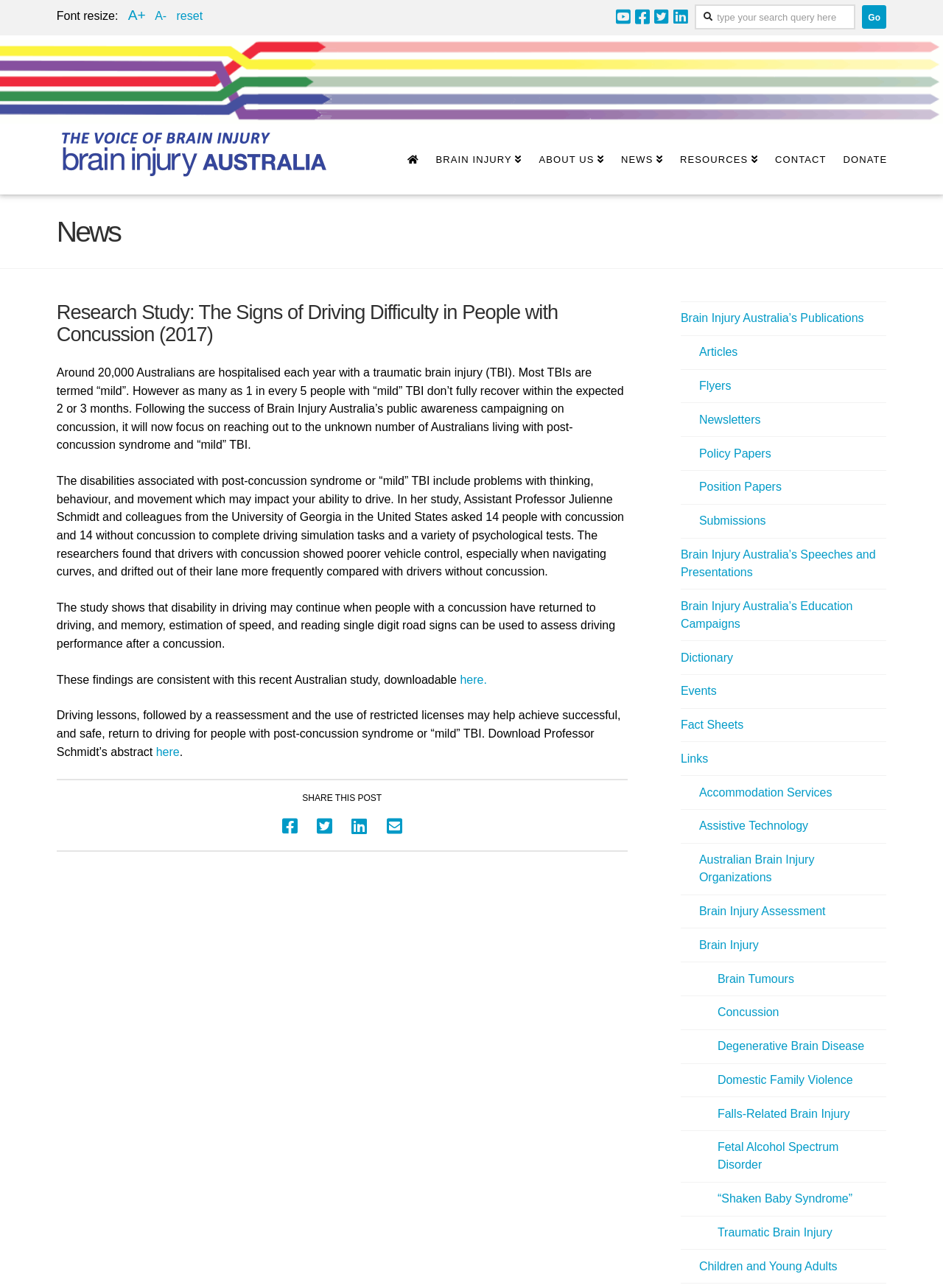Determine the bounding box coordinates of the clickable element necessary to fulfill the instruction: "Download the abstract of Professor Schmidt's study". Provide the coordinates as four float numbers within the 0 to 1 range, i.e., [left, top, right, bottom].

[0.165, 0.579, 0.19, 0.588]